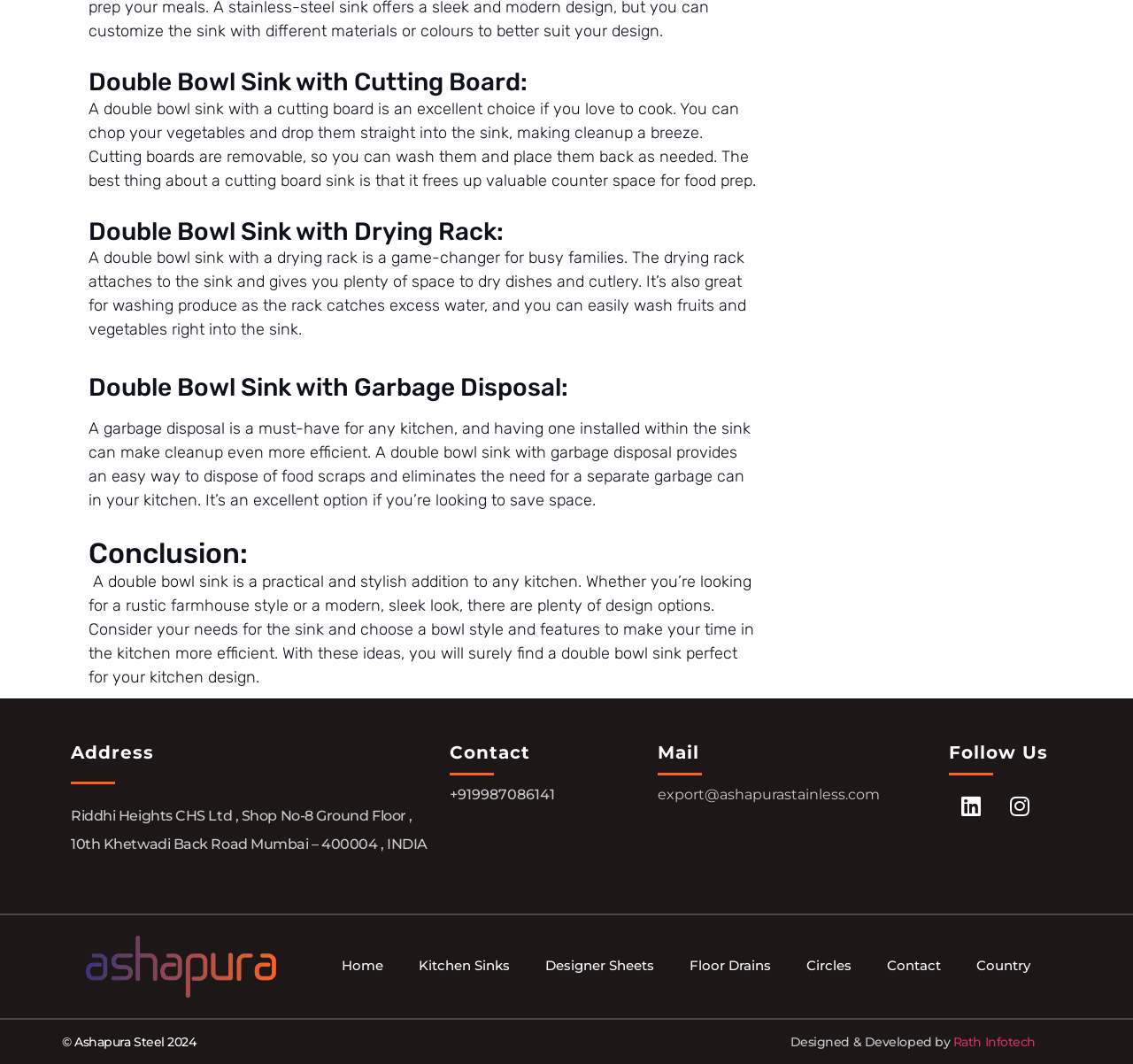Identify the bounding box coordinates of the area you need to click to perform the following instruction: "Click the 'logo' link".

[0.076, 0.879, 0.244, 0.938]